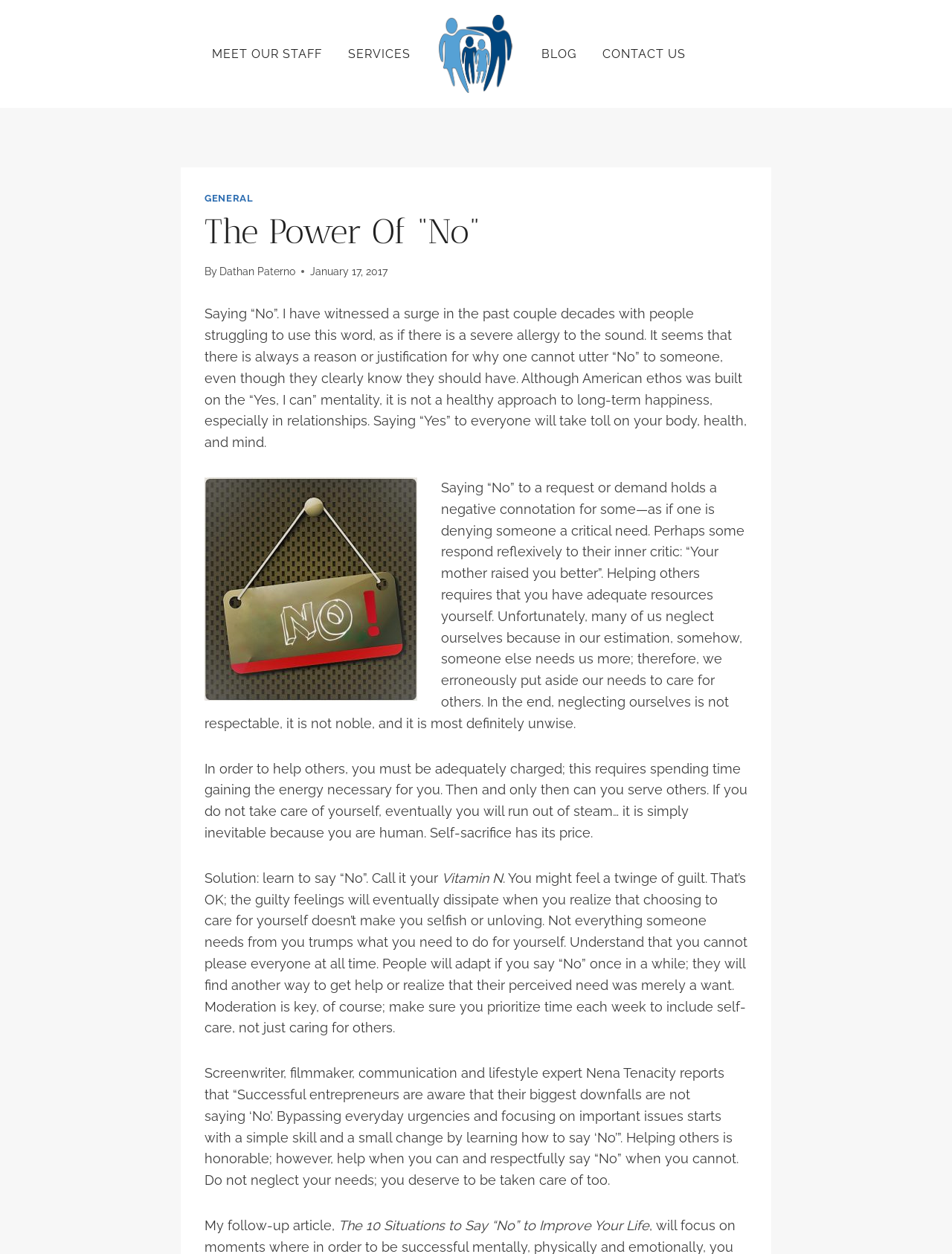What is the name of the psychological service?
Please use the visual content to give a single word or phrase answer.

Park Ridge Psychological Services